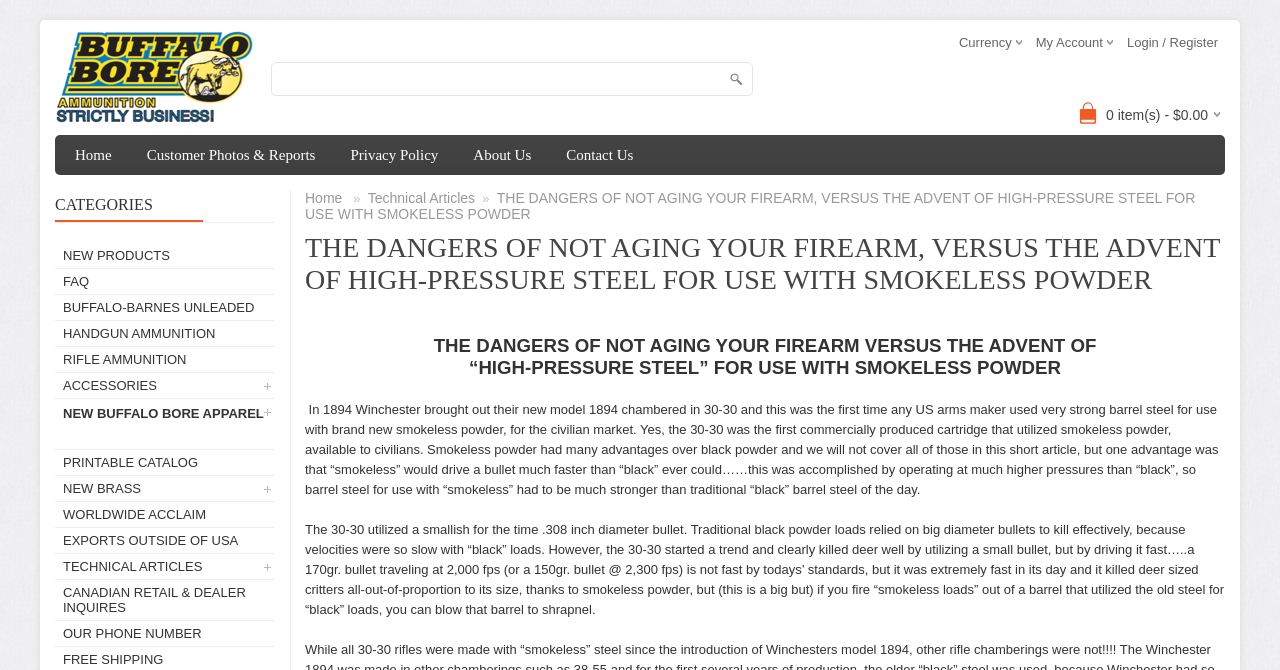Pinpoint the bounding box coordinates of the clickable element to carry out the following instruction: "Click on 0 item(s) - $0.00."

[0.864, 0.14, 0.953, 0.194]